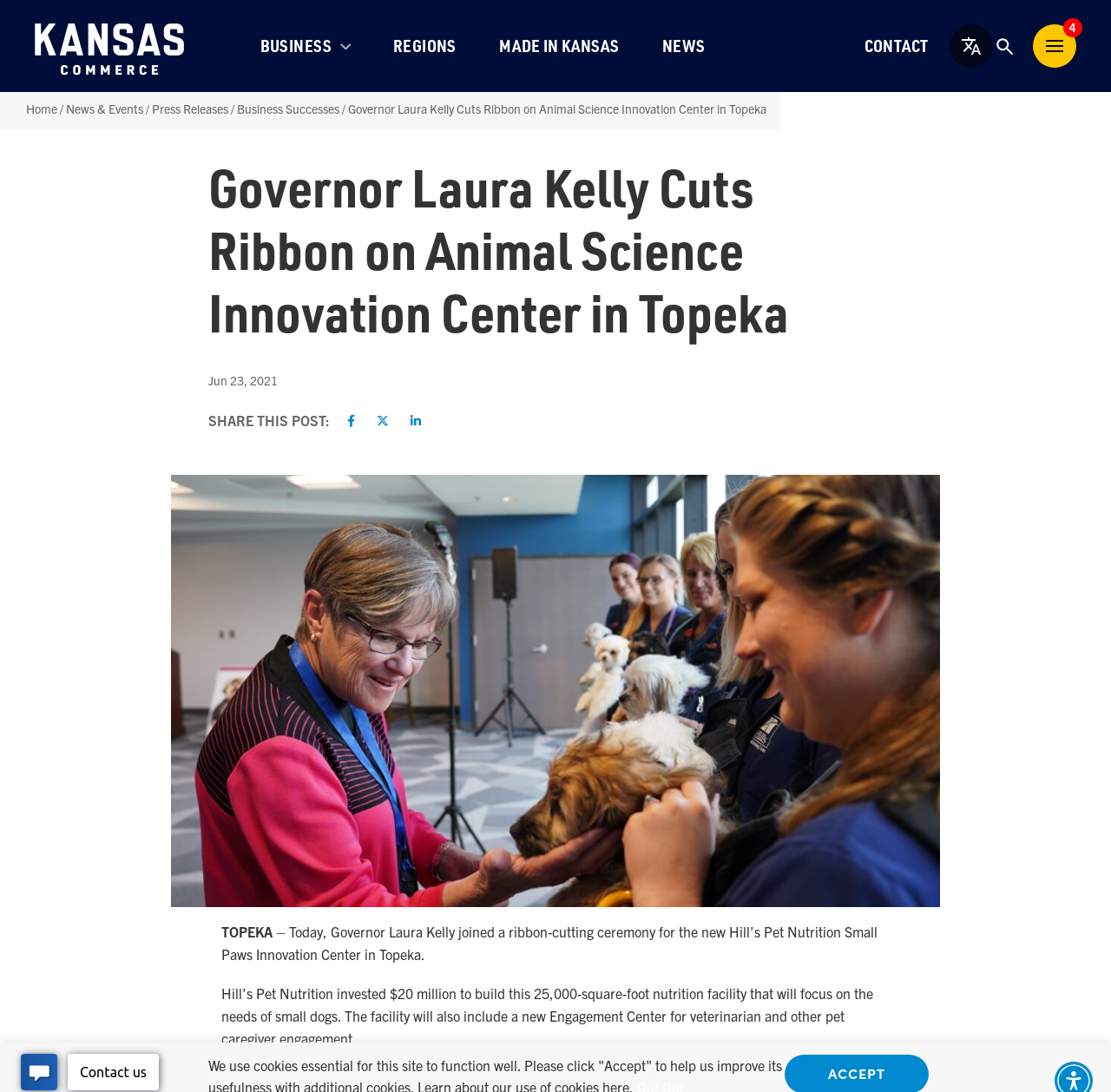Locate the bounding box coordinates of the area where you should click to accomplish the instruction: "Click on Home".

[0.023, 0.092, 0.052, 0.107]